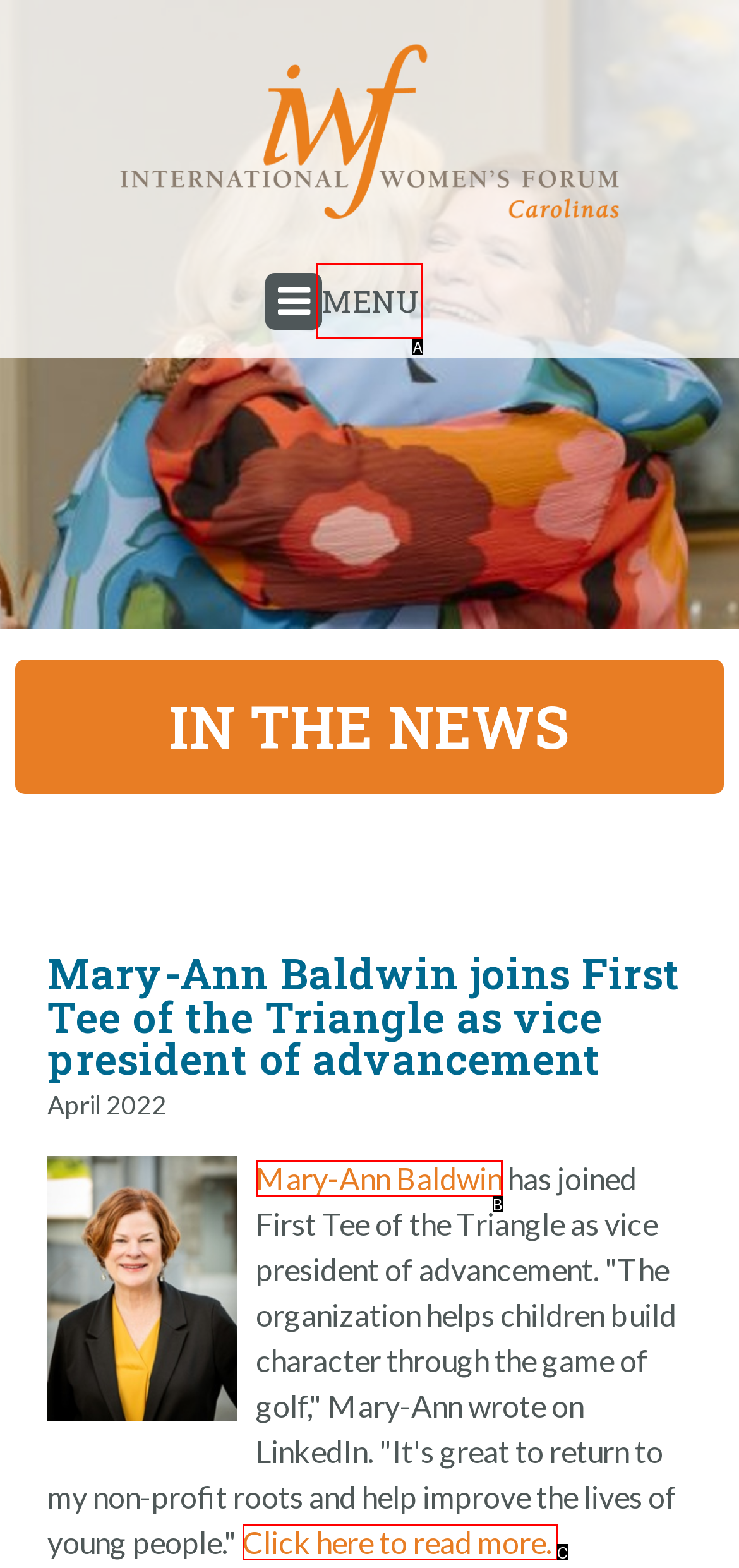Match the description: Talya Tate Boerner to one of the options shown. Reply with the letter of the best match.

None